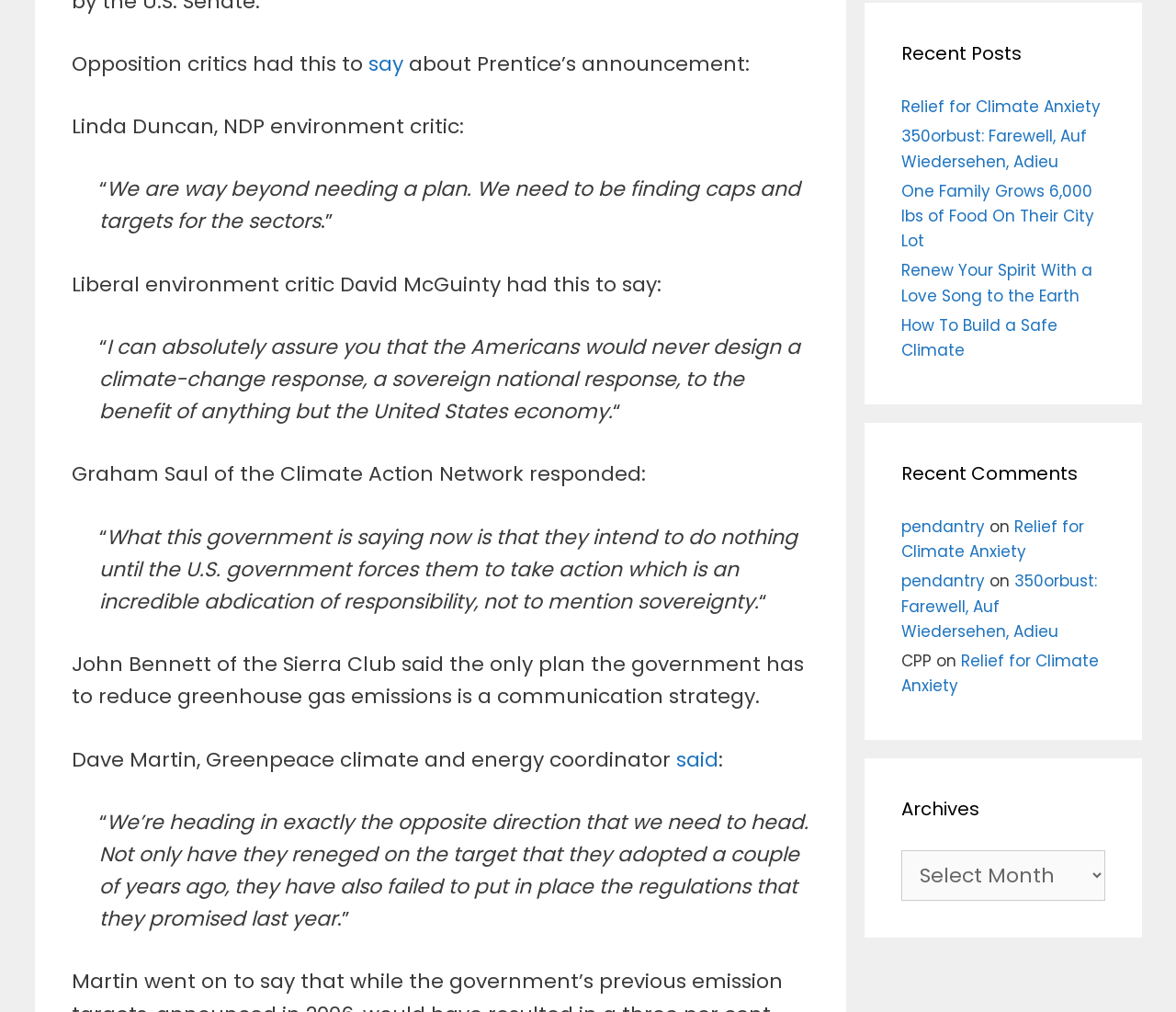Given the description Relief for Climate Anxiety, predict the bounding box coordinates of the UI element. Ensure the coordinates are in the format (top-left x, top-left y, bottom-right x, bottom-right y) and all values are between 0 and 1.

[0.767, 0.642, 0.935, 0.689]